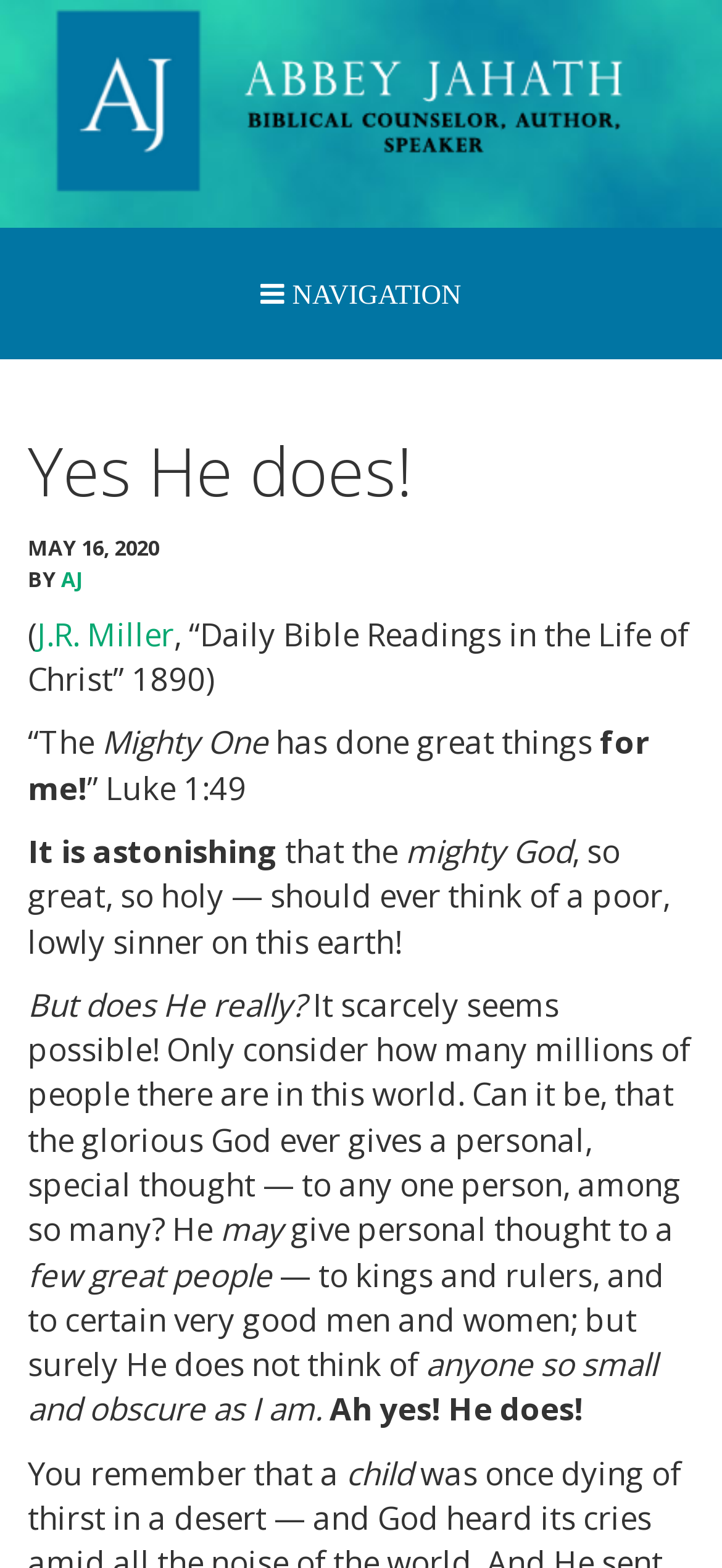Please answer the following question using a single word or phrase: 
What is the last sentence of the devotional?

Ah yes! He does!